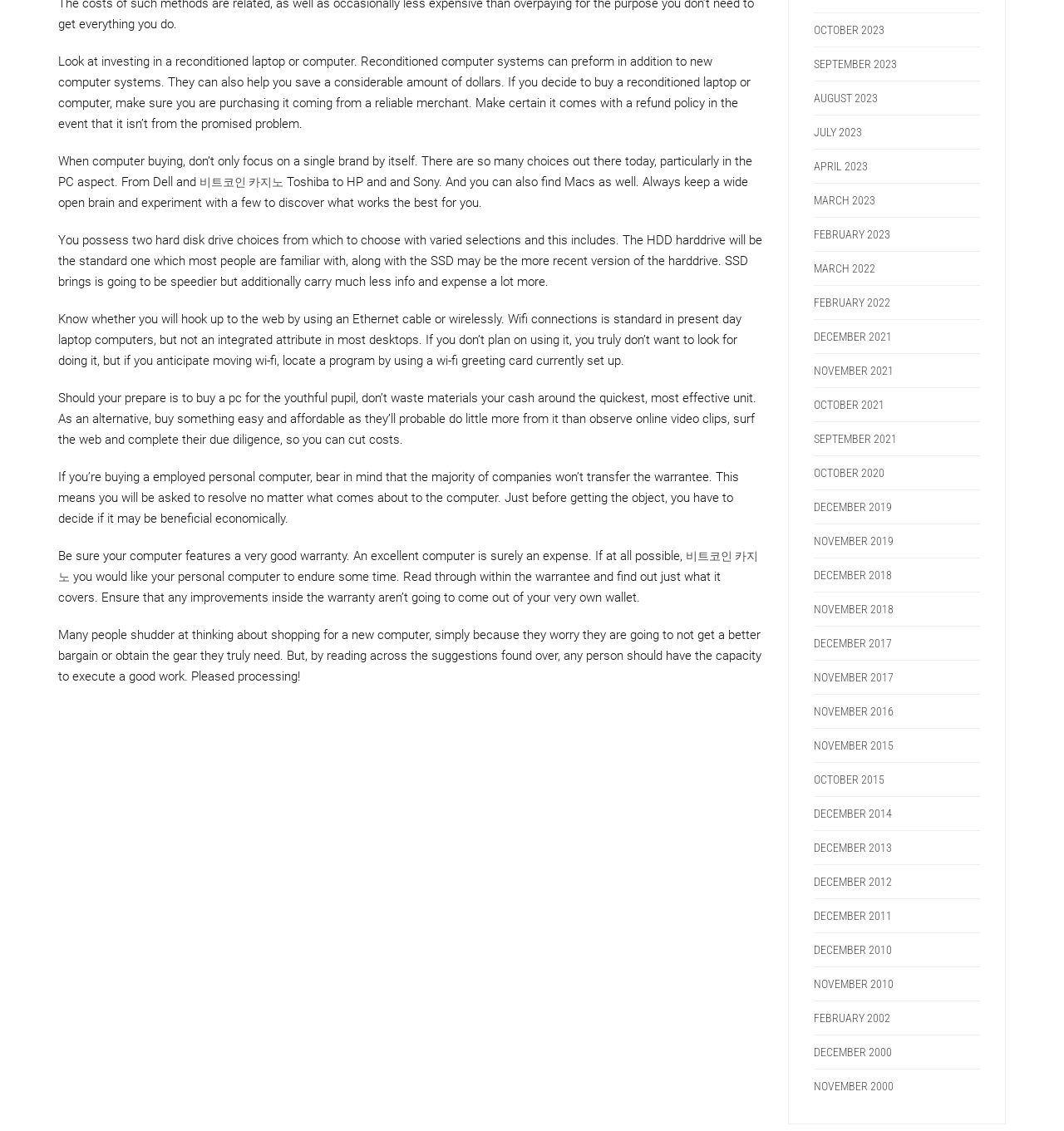Select the bounding box coordinates of the element I need to click to carry out the following instruction: "Click on SEPTEMBER 2023".

[0.764, 0.051, 0.843, 0.063]